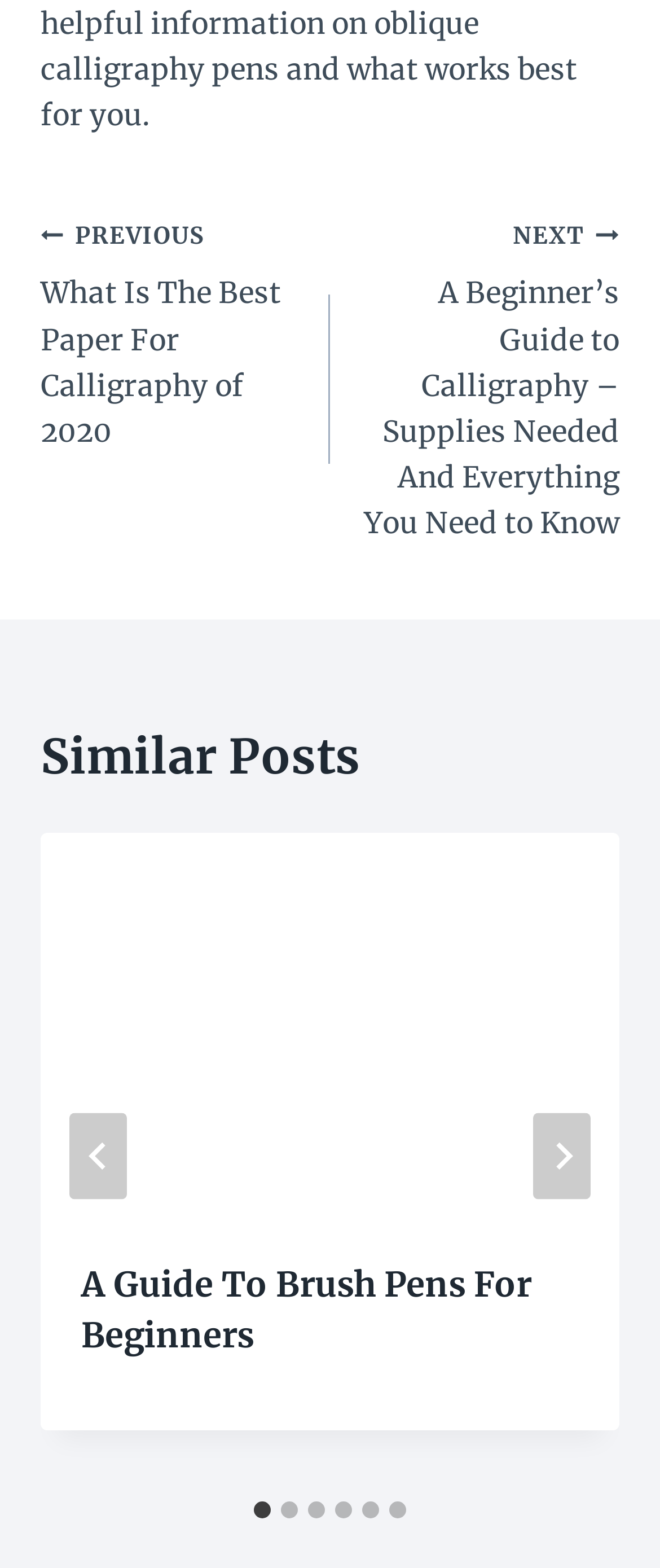Please answer the following query using a single word or phrase: 
What is the purpose of the 'NEXT' button?

To go to the next post